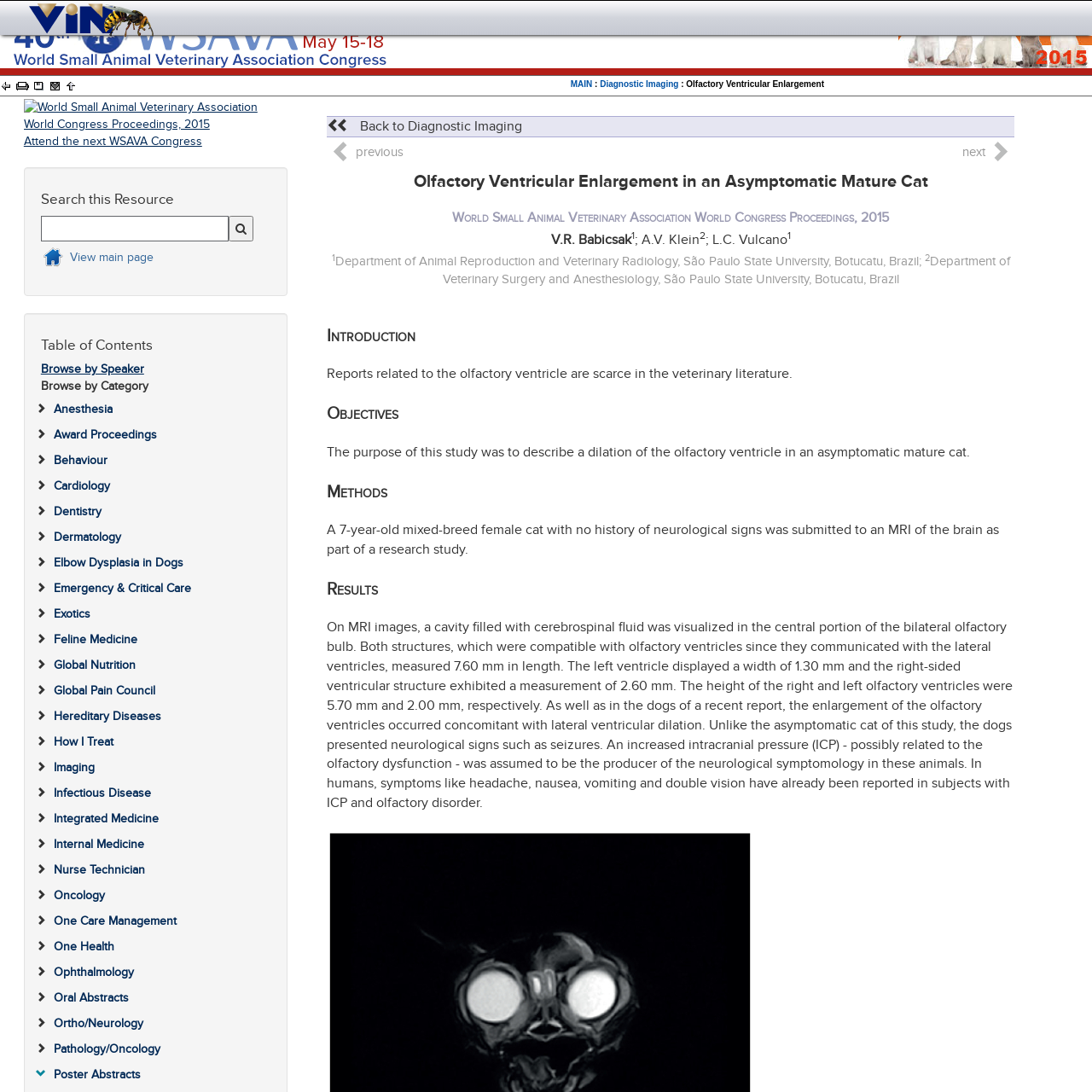Bounding box coordinates are to be given in the format (top-left x, top-left y, bottom-right x, bottom-right y). All values must be floating point numbers between 0 and 1. Provide the bounding box coordinate for the UI element described as: Attend the next WSAVA Congress

[0.022, 0.123, 0.185, 0.135]